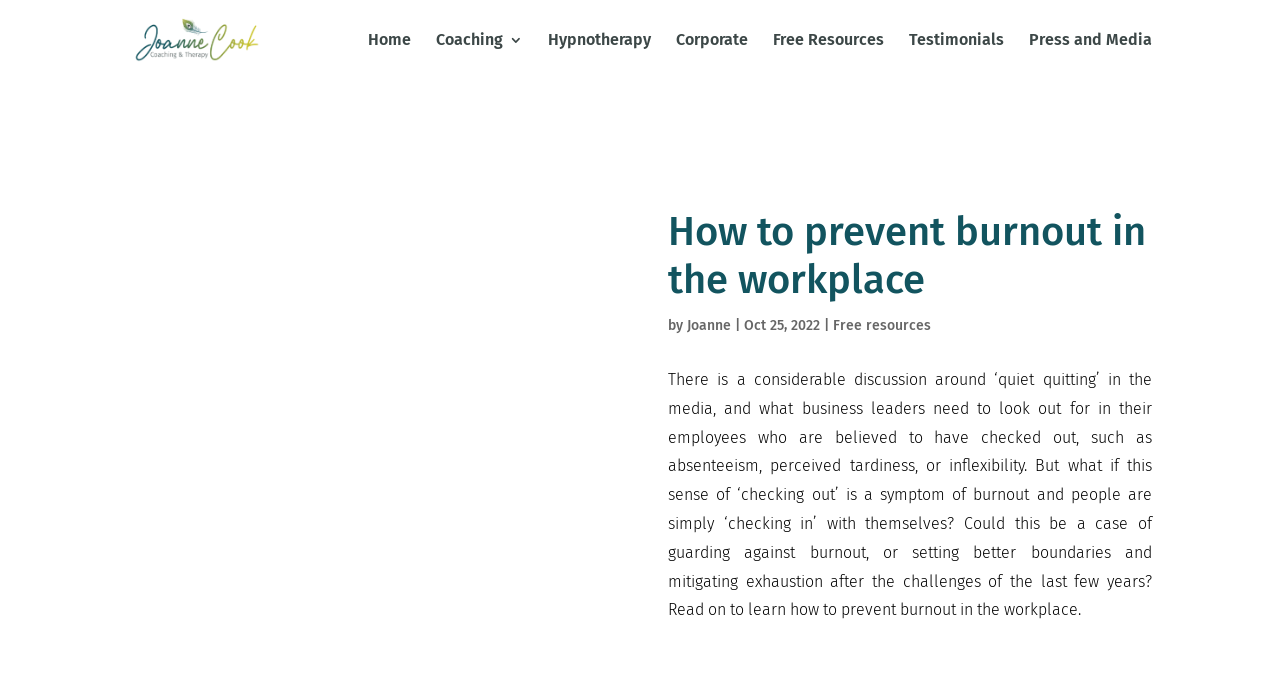What is the date of the article?
Please provide a single word or phrase as your answer based on the image.

Oct 25, 2022